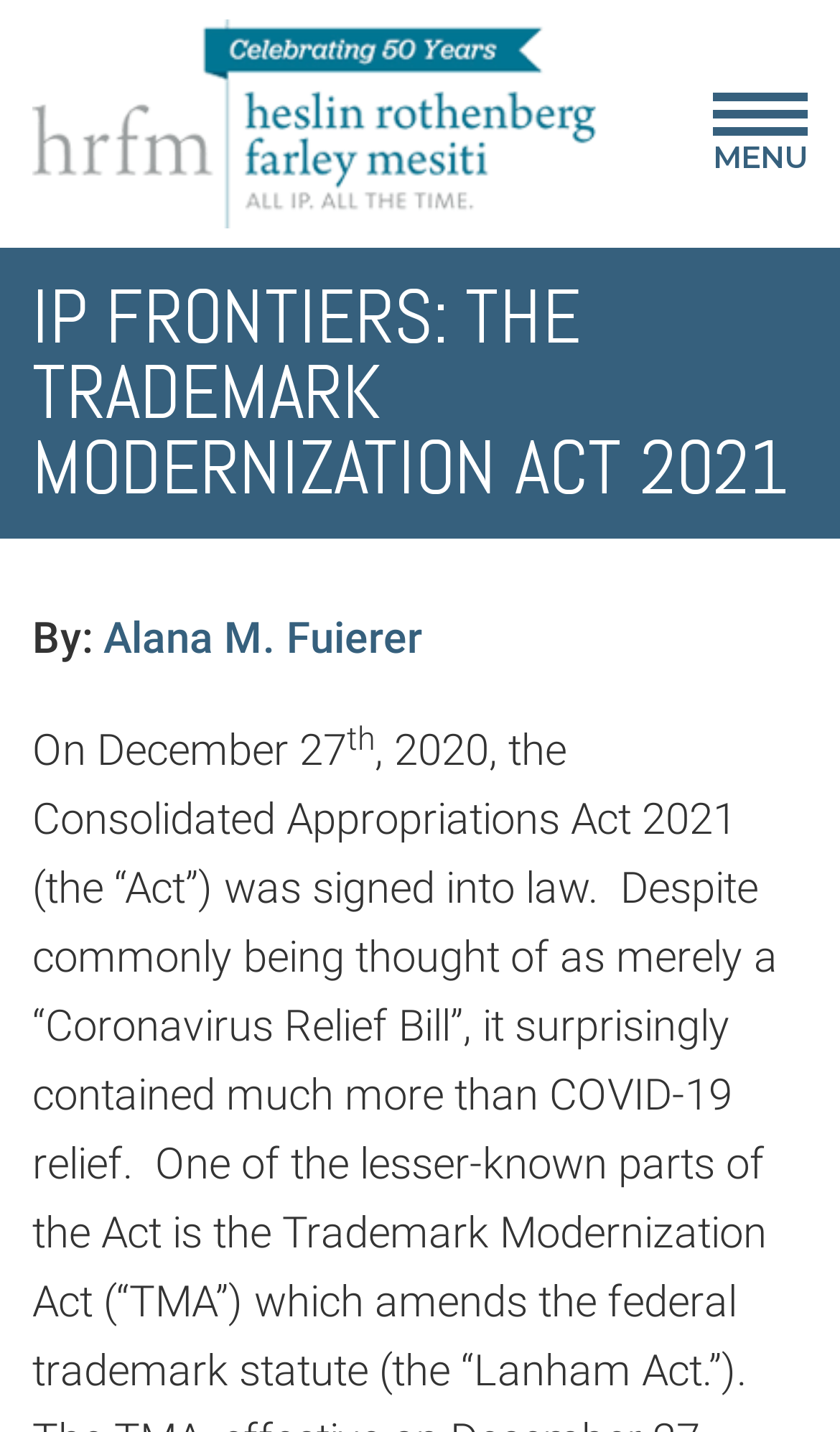When was the Consolidated Appropriations Act 2021 signed into law?
Using the information presented in the image, please offer a detailed response to the question.

The date when the Consolidated Appropriations Act 2021 was signed into law can be found in the text, which is 'On December 27'.